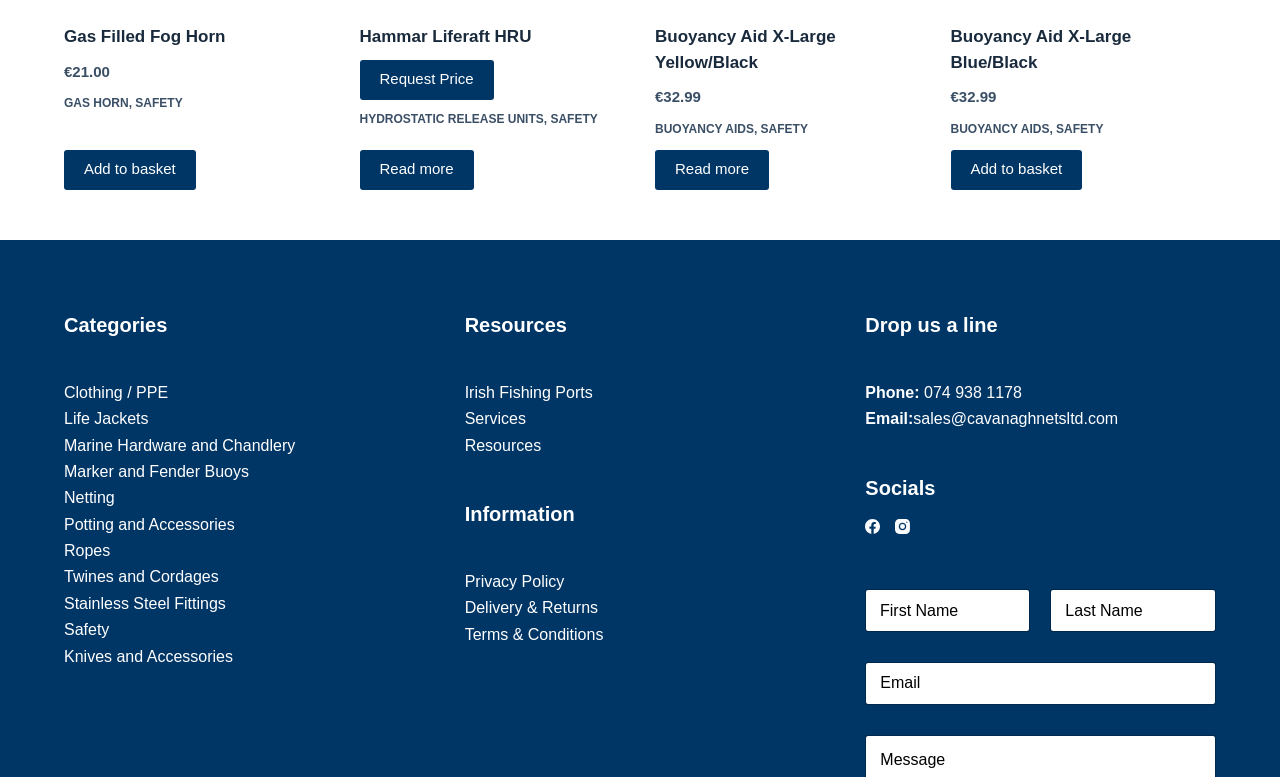Using the description: "Terms & Conditions", identify the bounding box of the corresponding UI element in the screenshot.

[0.363, 0.805, 0.471, 0.827]